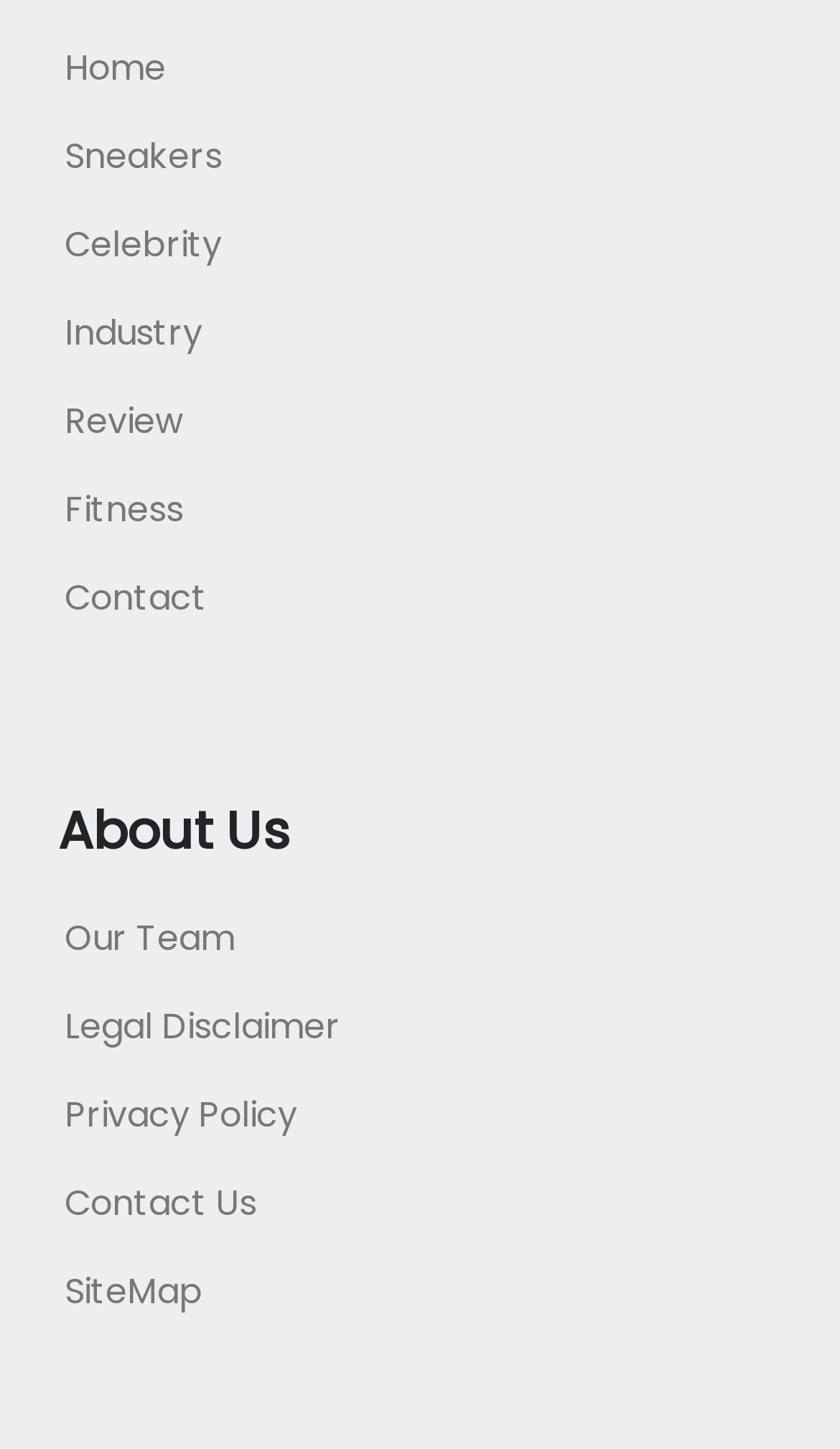What is the text next to the 'Our Team' link? From the image, respond with a single word or brief phrase.

About Us